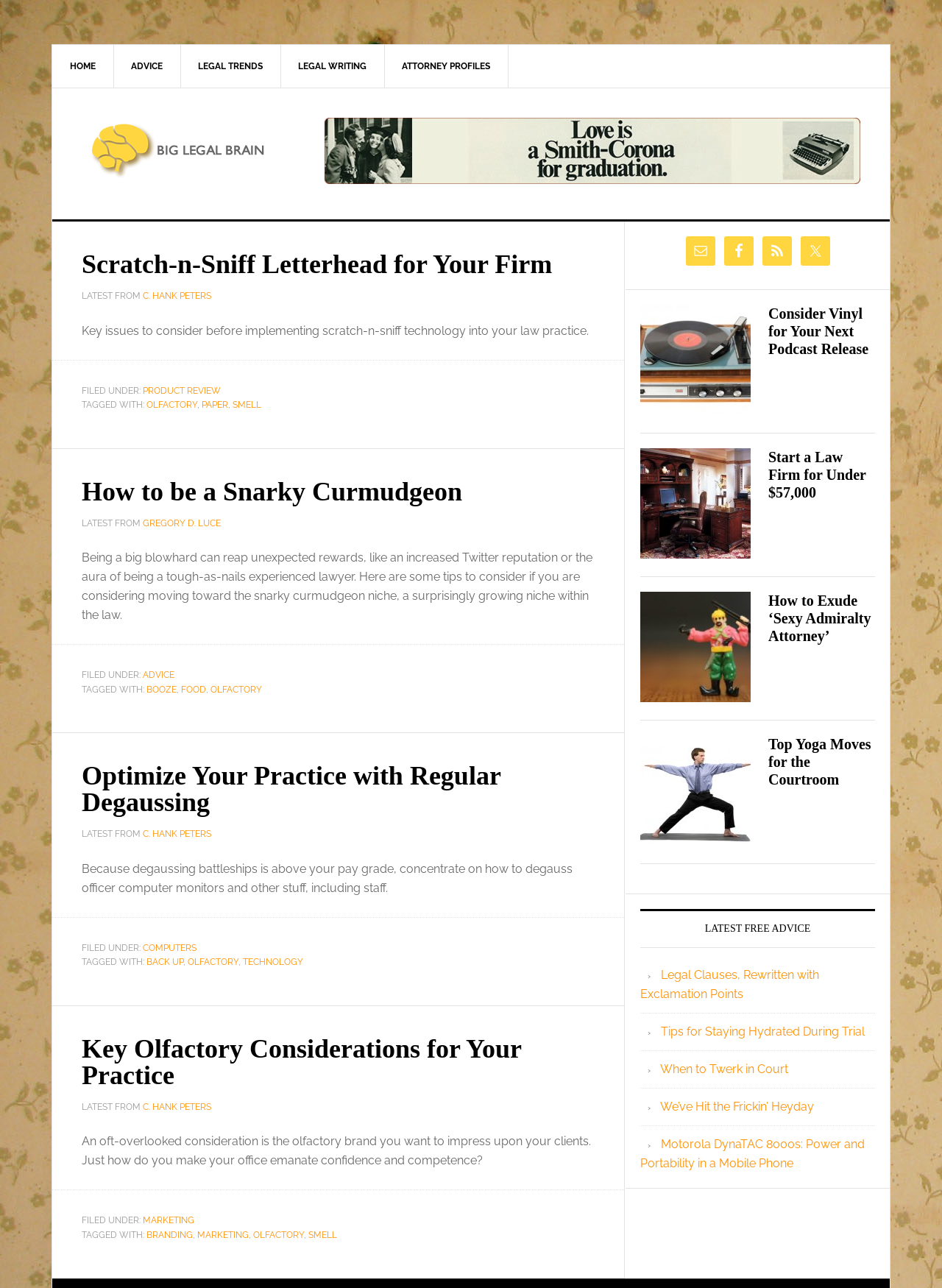Locate the bounding box coordinates of the element you need to click to accomplish the task described by this instruction: "Click on HOME".

[0.055, 0.035, 0.121, 0.068]